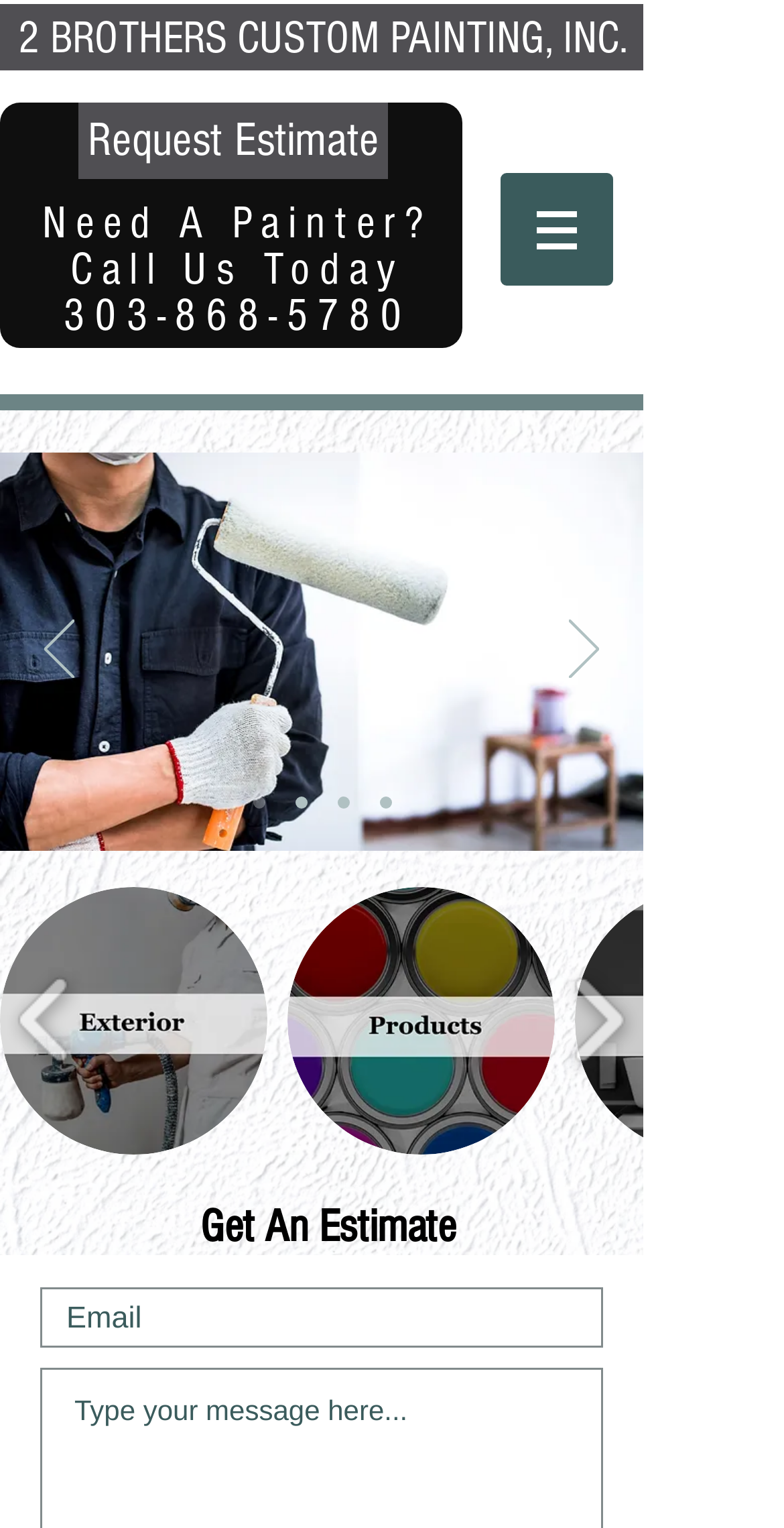Please find and report the bounding box coordinates of the element to click in order to perform the following action: "Call the phone number". The coordinates should be expressed as four float numbers between 0 and 1, in the format [left, top, right, bottom].

[0.046, 0.192, 0.559, 0.222]